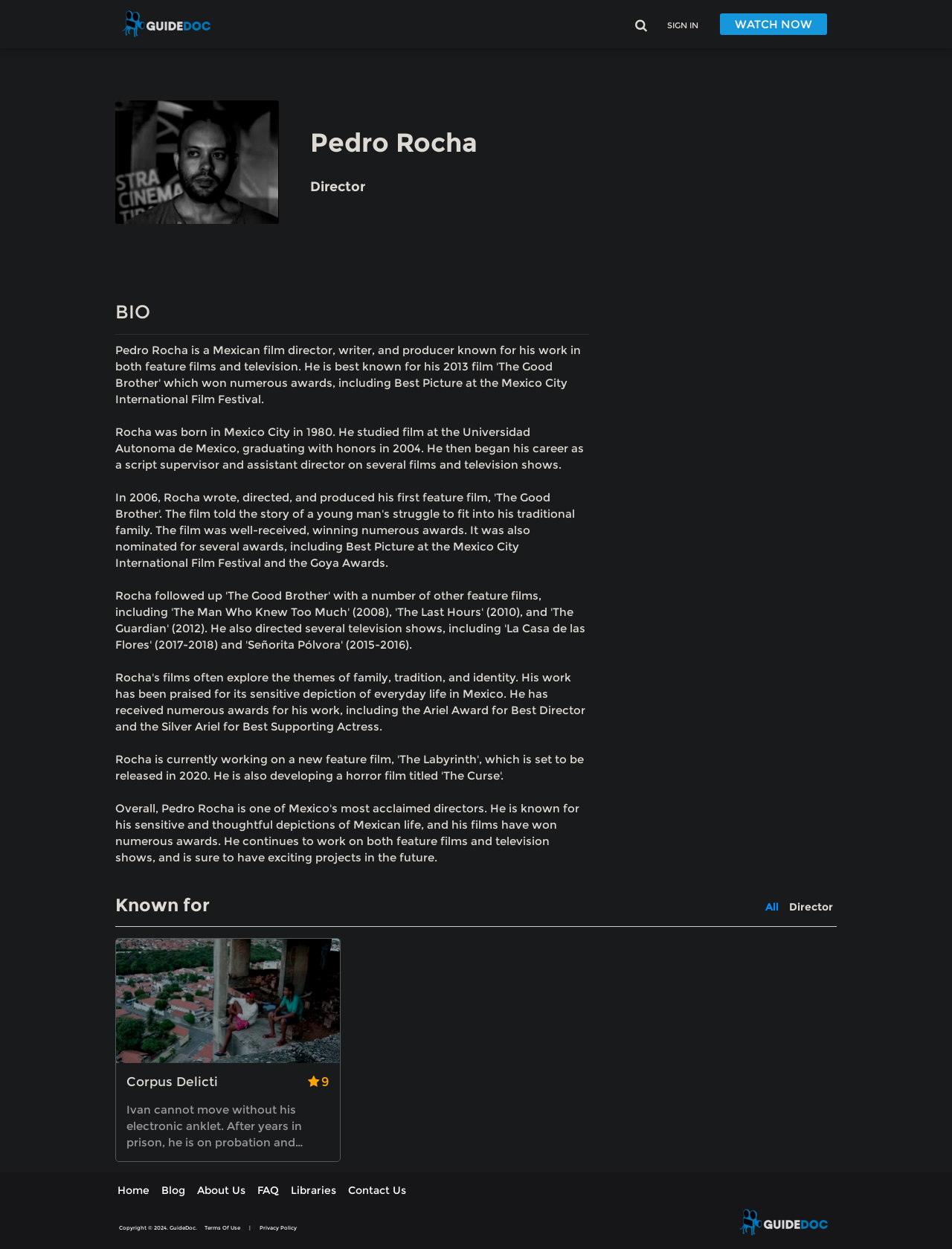Locate the bounding box coordinates of the segment that needs to be clicked to meet this instruction: "Read about Pedro Rocha's bio".

[0.121, 0.233, 0.618, 0.268]